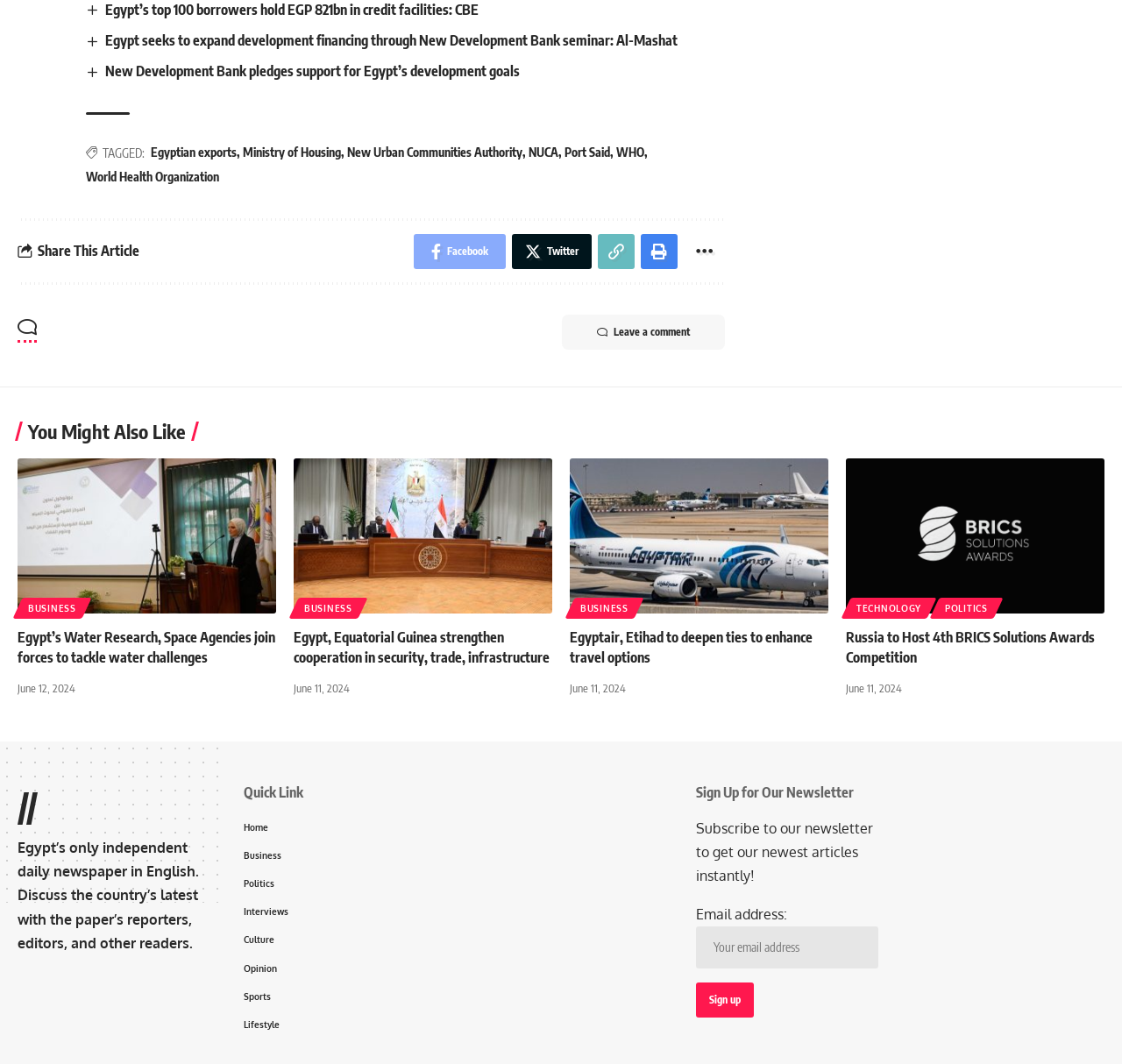Please provide a comprehensive response to the question based on the details in the image: What is the main topic of this webpage?

Based on the various headings and links on the webpage, it appears to be a news website, with articles and news stories about different topics such as business, politics, and culture.